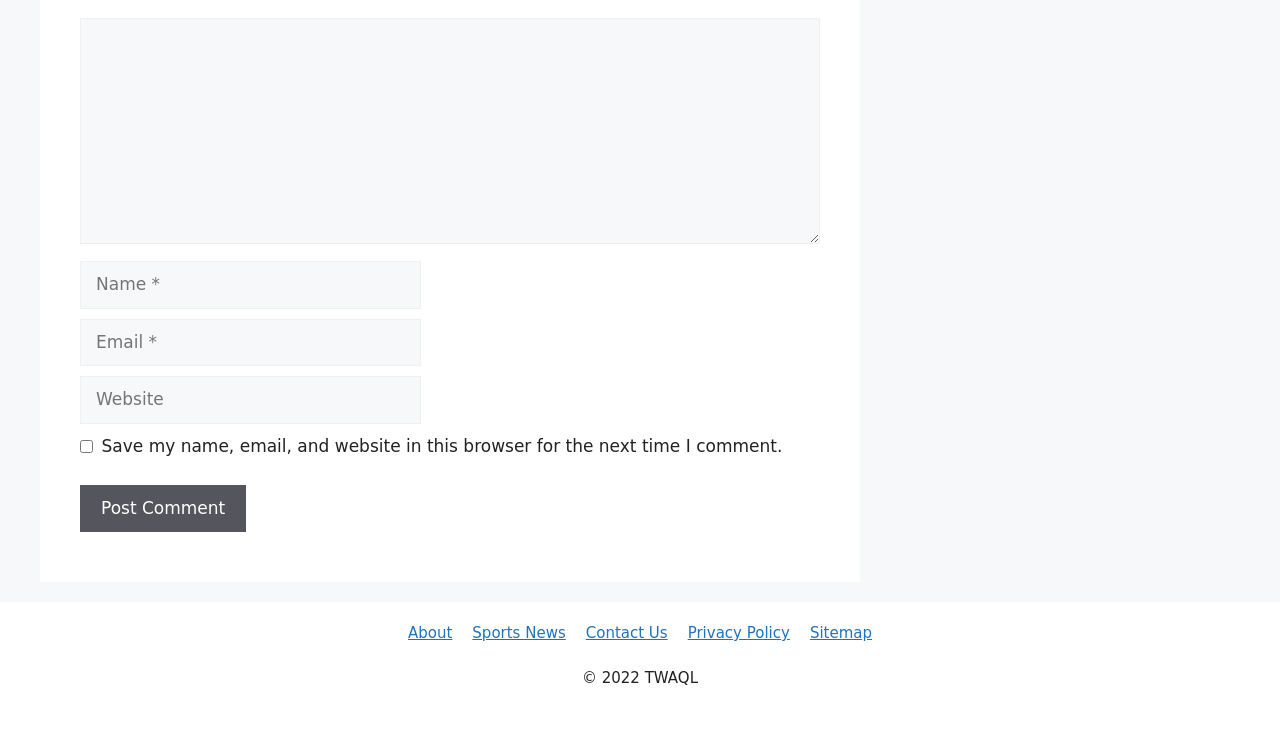Please give a one-word or short phrase response to the following question: 
What is the copyright year of the website?

2022